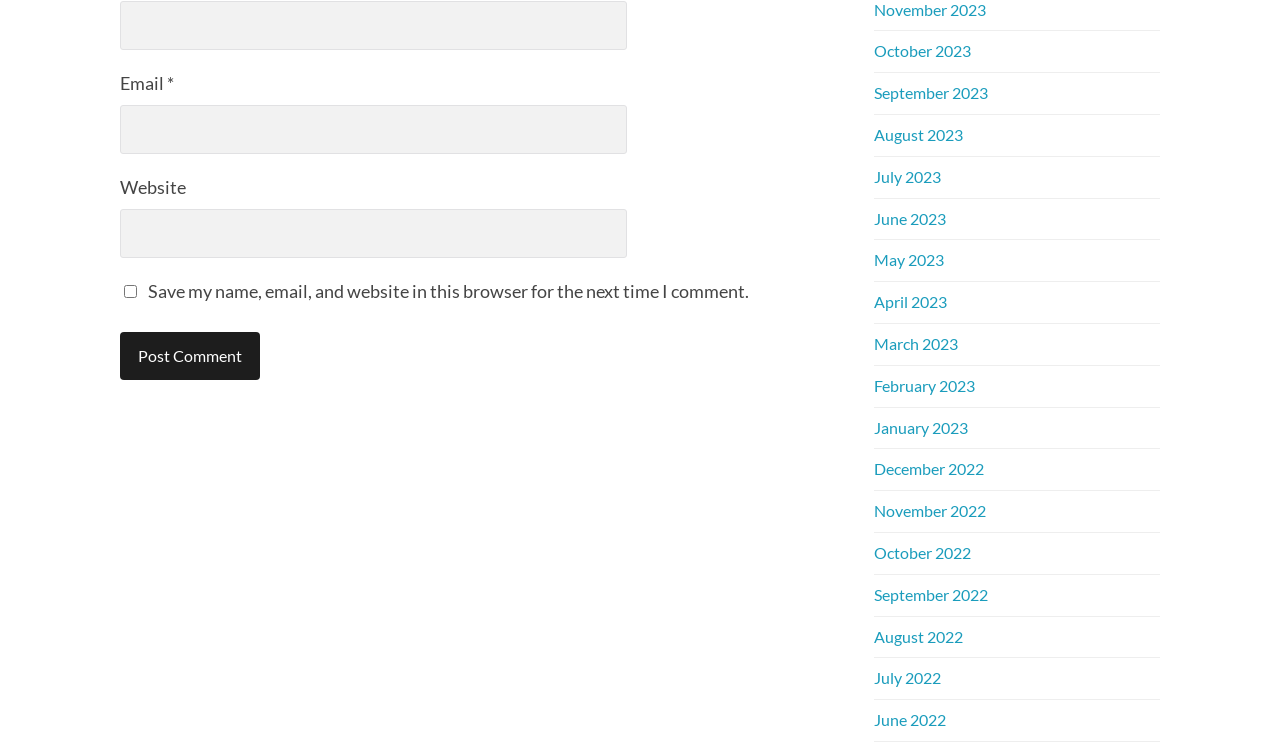Find the bounding box coordinates for the UI element whose description is: "parent_node: Email * aria-describedby="email-notes" name="email"". The coordinates should be four float numbers between 0 and 1, in the format [left, top, right, bottom].

[0.094, 0.14, 0.49, 0.204]